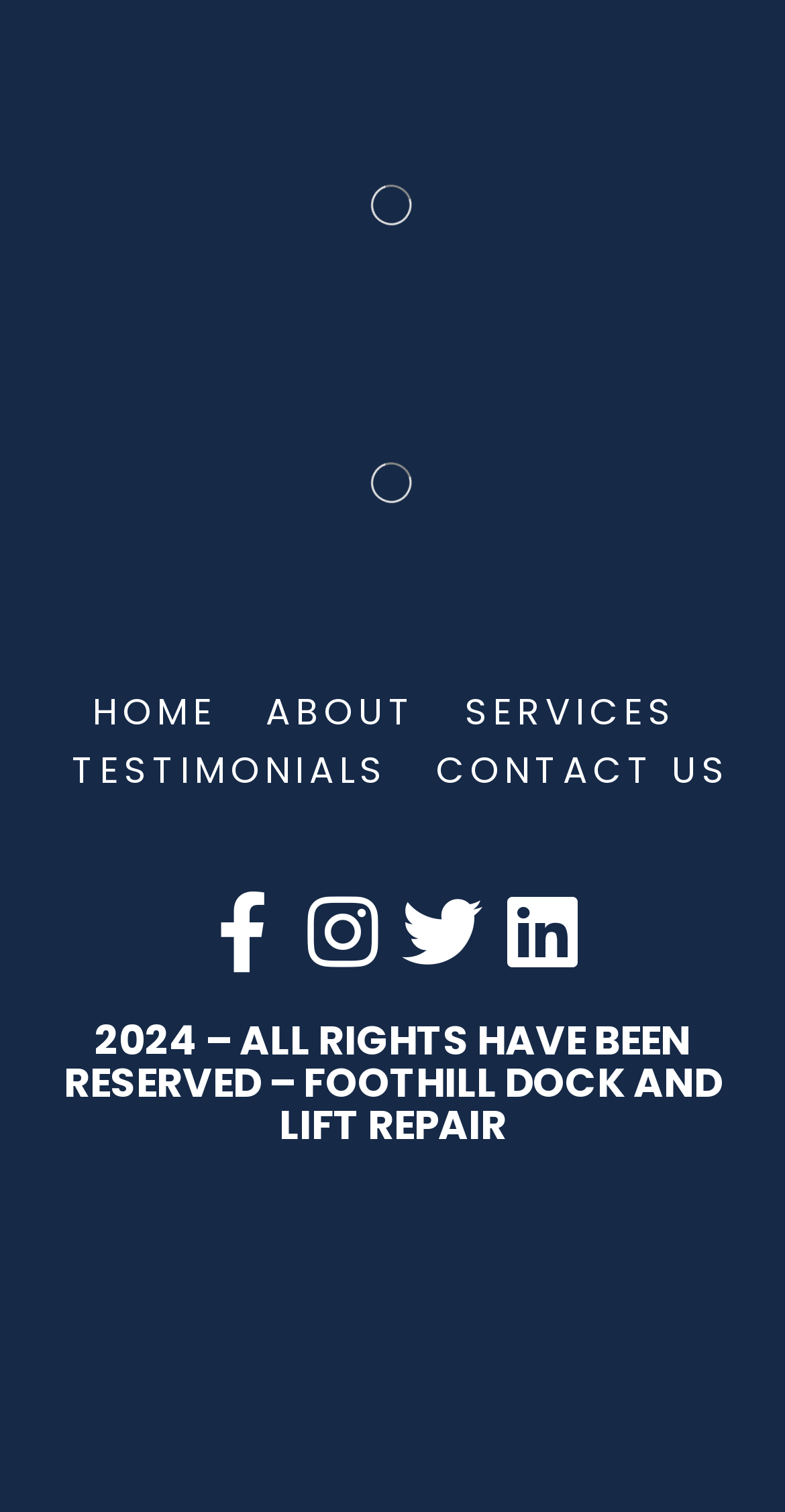What is the copyright year of the webpage?
Analyze the image and provide a thorough answer to the question.

At the bottom of the page, I found a static text element that reads '2024 – ALL RIGHTS HAVE BEEN RESERVED – FOOTHILL DOCK AND LIFT REPAIR'. This suggests that the copyright year of the webpage is 2024.